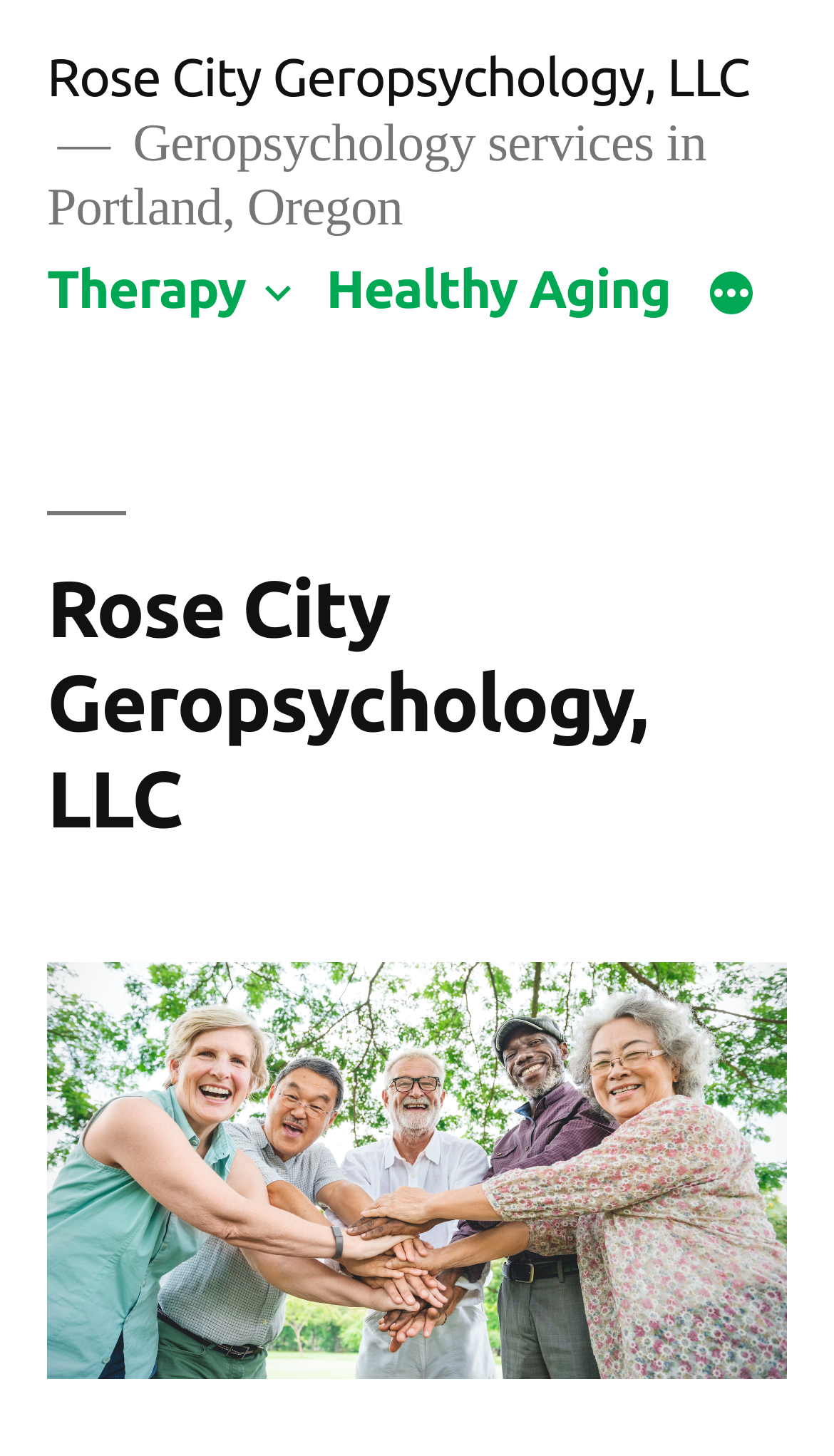Generate the text of the webpage's primary heading.

Rose City Geropsychology, LLC